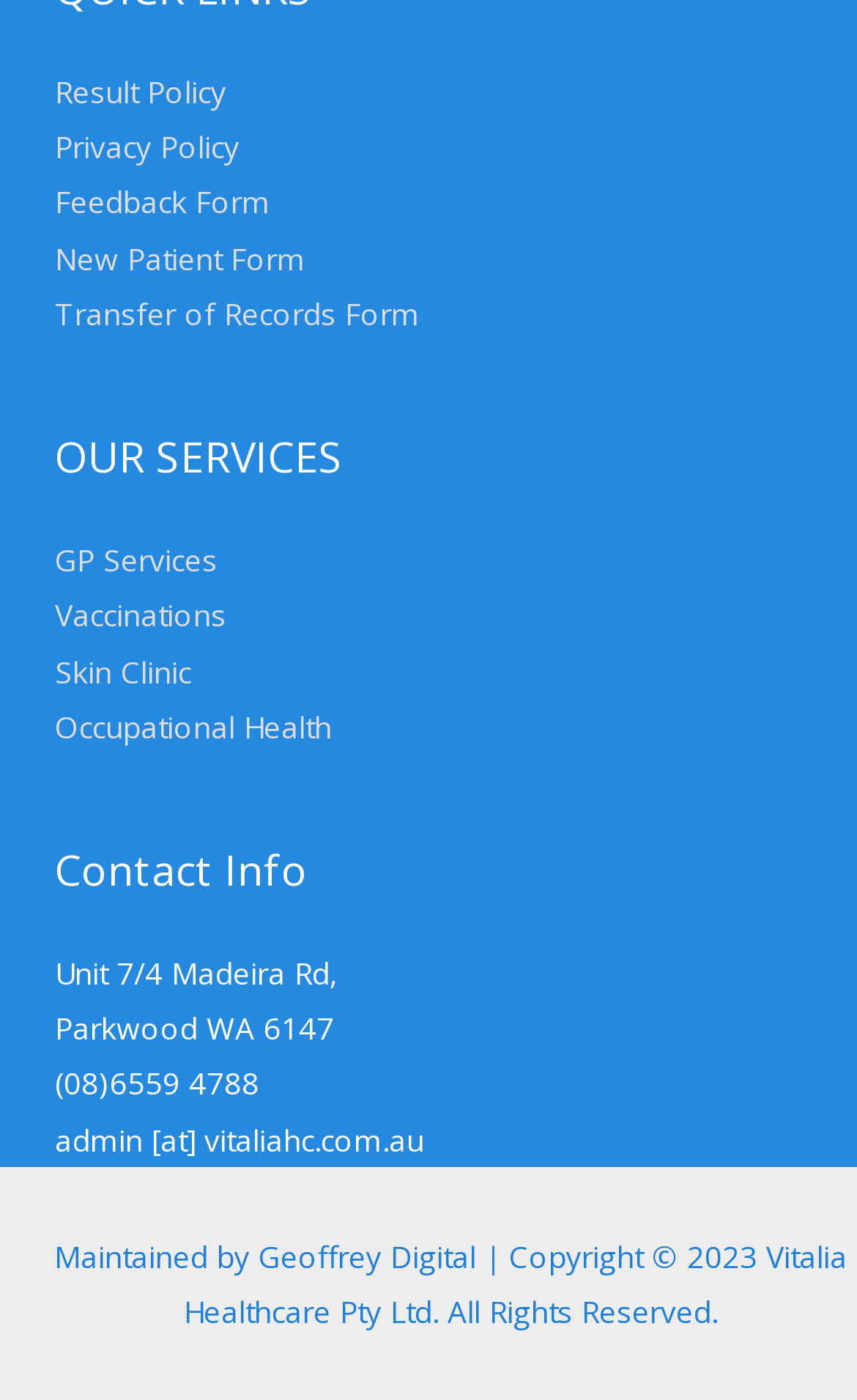Please answer the following question using a single word or phrase: 
What type of services does Vitalia Healthcare provide?

GP Services, Vaccinations, etc.